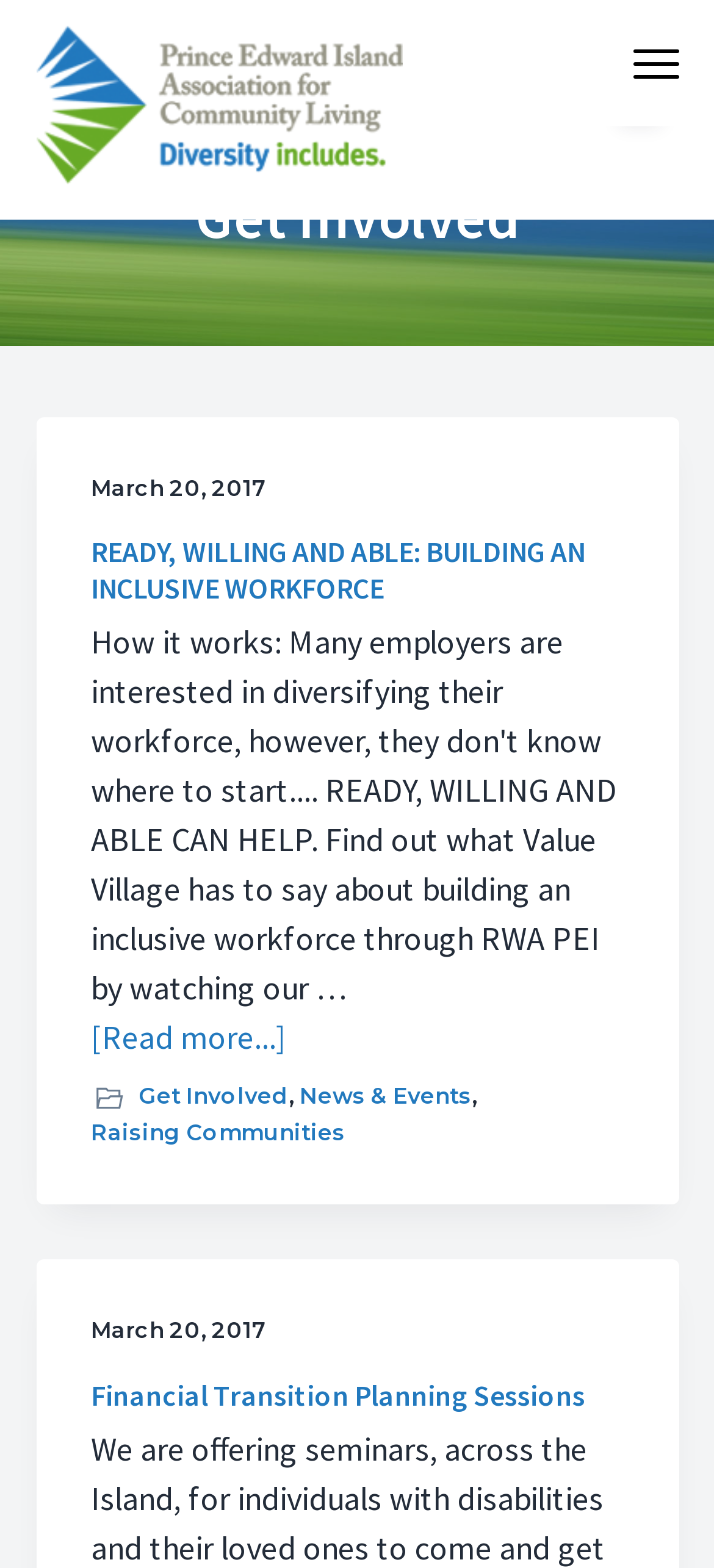Examine the image and give a thorough answer to the following question:
What is the title of the second article?

I looked at the heading element associated with the second article, which is 'Financial Transition Planning Sessions'. This is the title of the second article.